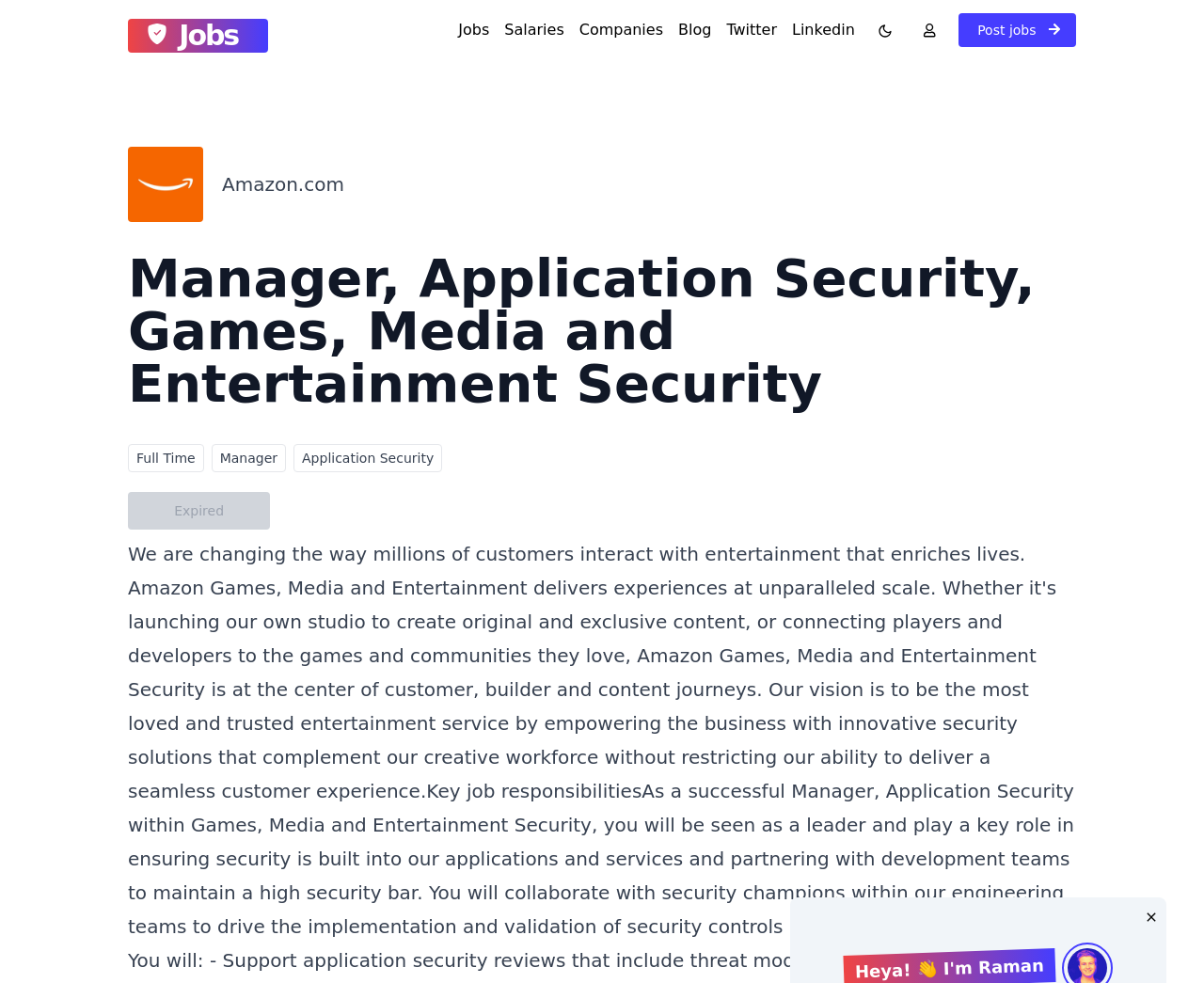Find the bounding box coordinates for the UI element that matches this description: "parent_node: JobsSalariesCompaniesBlogTwitterLinkedinPost jobs aria-label="Switch Theme"".

[0.722, 0.019, 0.741, 0.042]